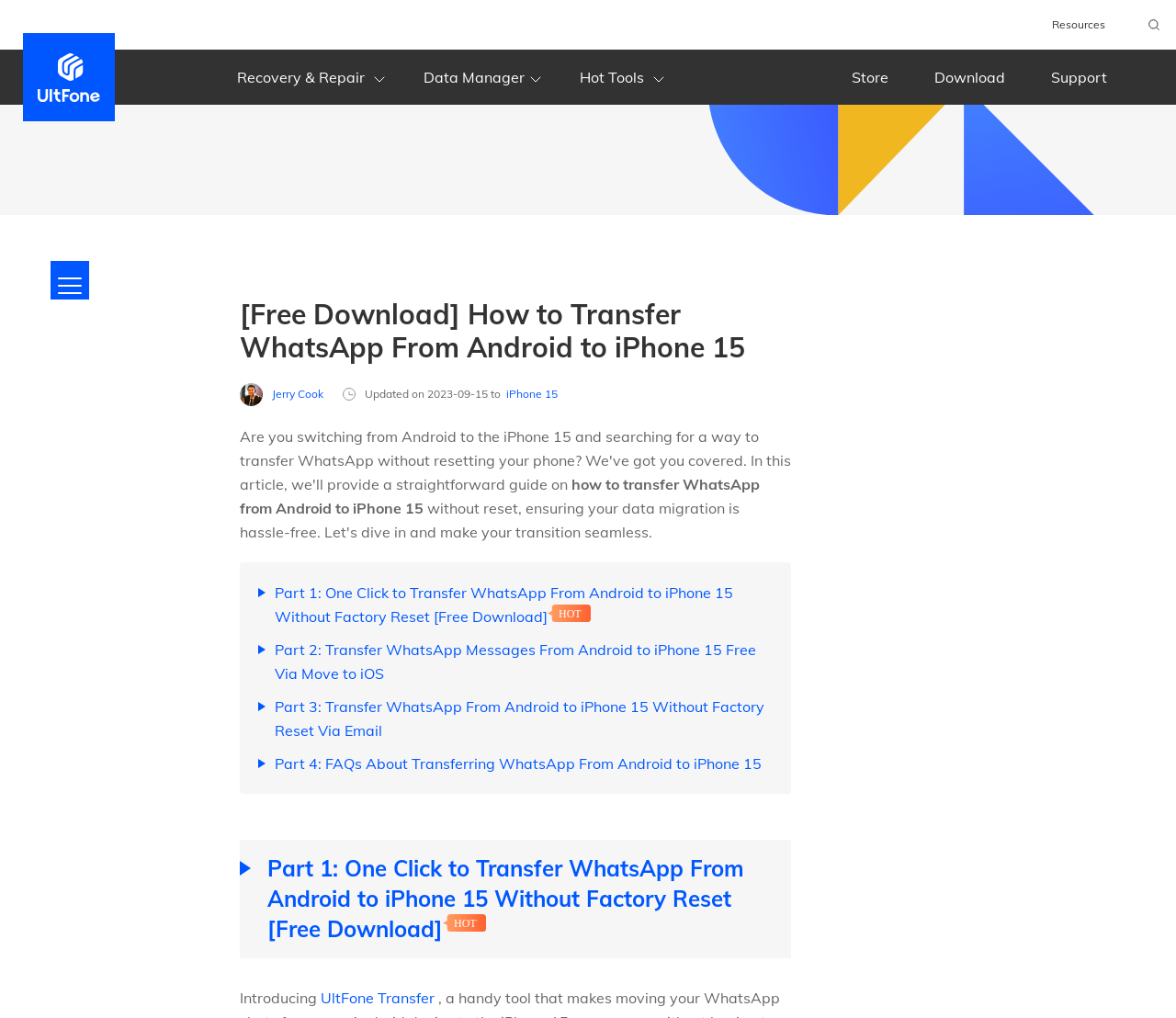Show the bounding box coordinates for the HTML element described as: "parent_node: Recovery & Repair".

[0.02, 0.032, 0.098, 0.119]